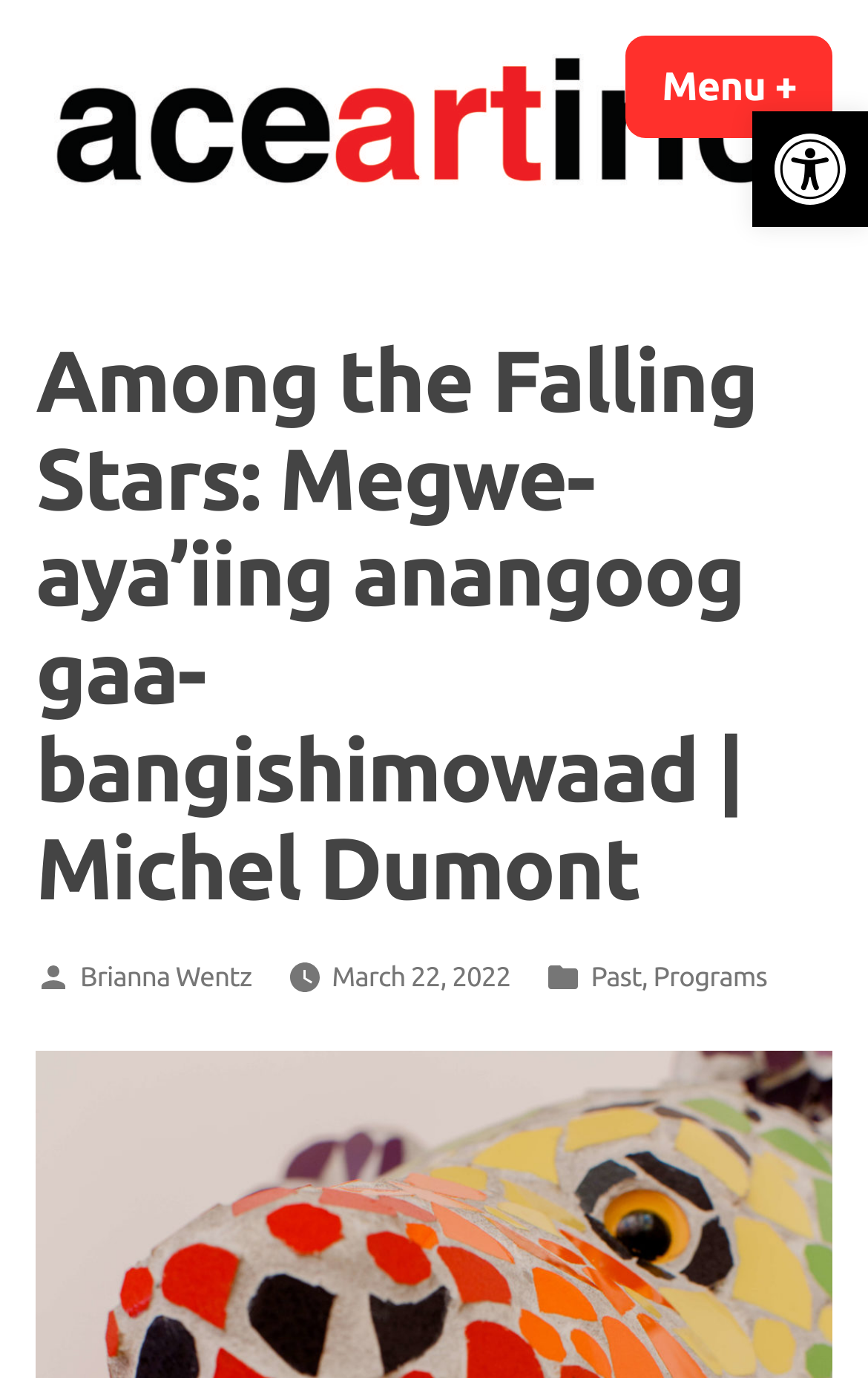Explain in detail what is displayed on the webpage.

The webpage appears to be an event page for an art exhibition titled "Among the Falling Stars: Megwe-aya’iing anangoog gaa-bangishimowaad" by Michel Dumont. At the top right corner, there is a button to open the toolbar accessibility tools, accompanied by an image with the same description. 

Below this, there are two links to "aceartinc." with an associated image, one of which is a menu button that expands to a dropdown menu. 

The main content of the page is headed by a large title, "Among the Falling Stars: Megwe-aya’iing anangoog gaa-bangishimowaad | Michel Dumont", which spans almost the entire width of the page. 

Underneath the title, there is a section with information about the post, including the author "Brianna Wentz", the date "March 22, 2022", and categories "Past" and "Programs", all of which are clickable links. The text "Posted by" and "Posted in" separate these pieces of information.